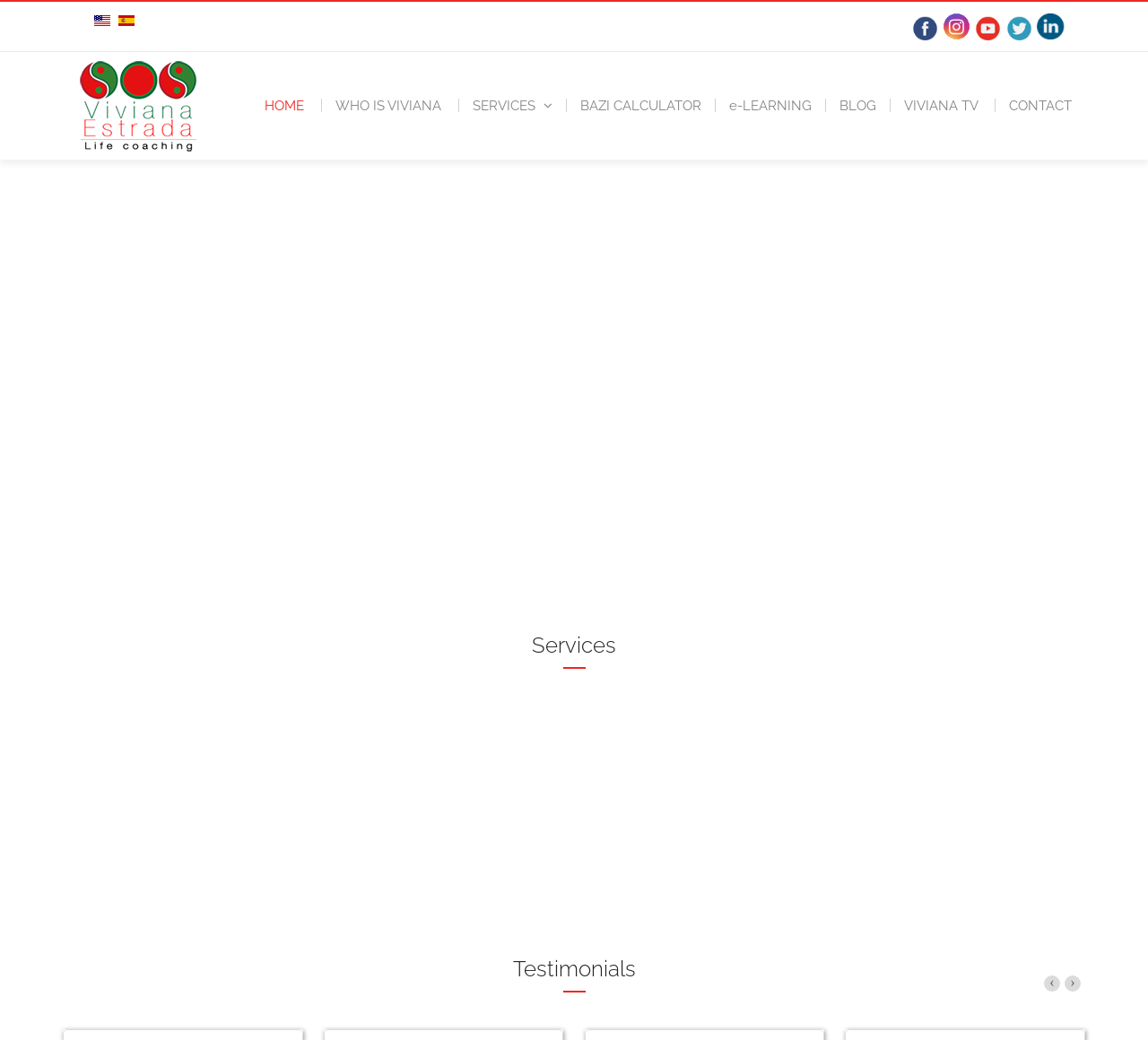Determine the bounding box coordinates of the section to be clicked to follow the instruction: "Book an engagement with Viviana Estrada". The coordinates should be given as four float numbers between 0 and 1, formatted as [left, top, right, bottom].

[0.055, 0.271, 0.945, 0.563]